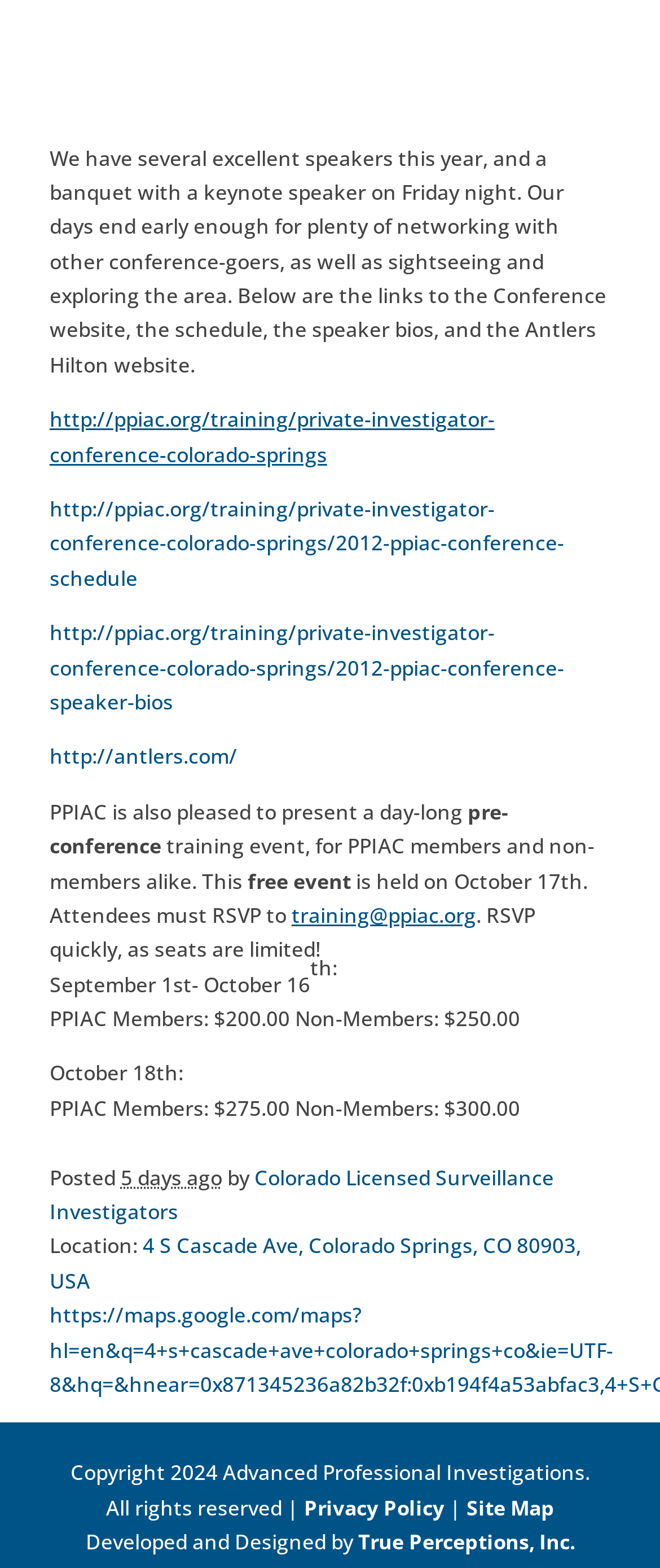Given the webpage screenshot, identify the bounding box of the UI element that matches this description: "http://antlers.com/".

[0.075, 0.473, 0.36, 0.492]